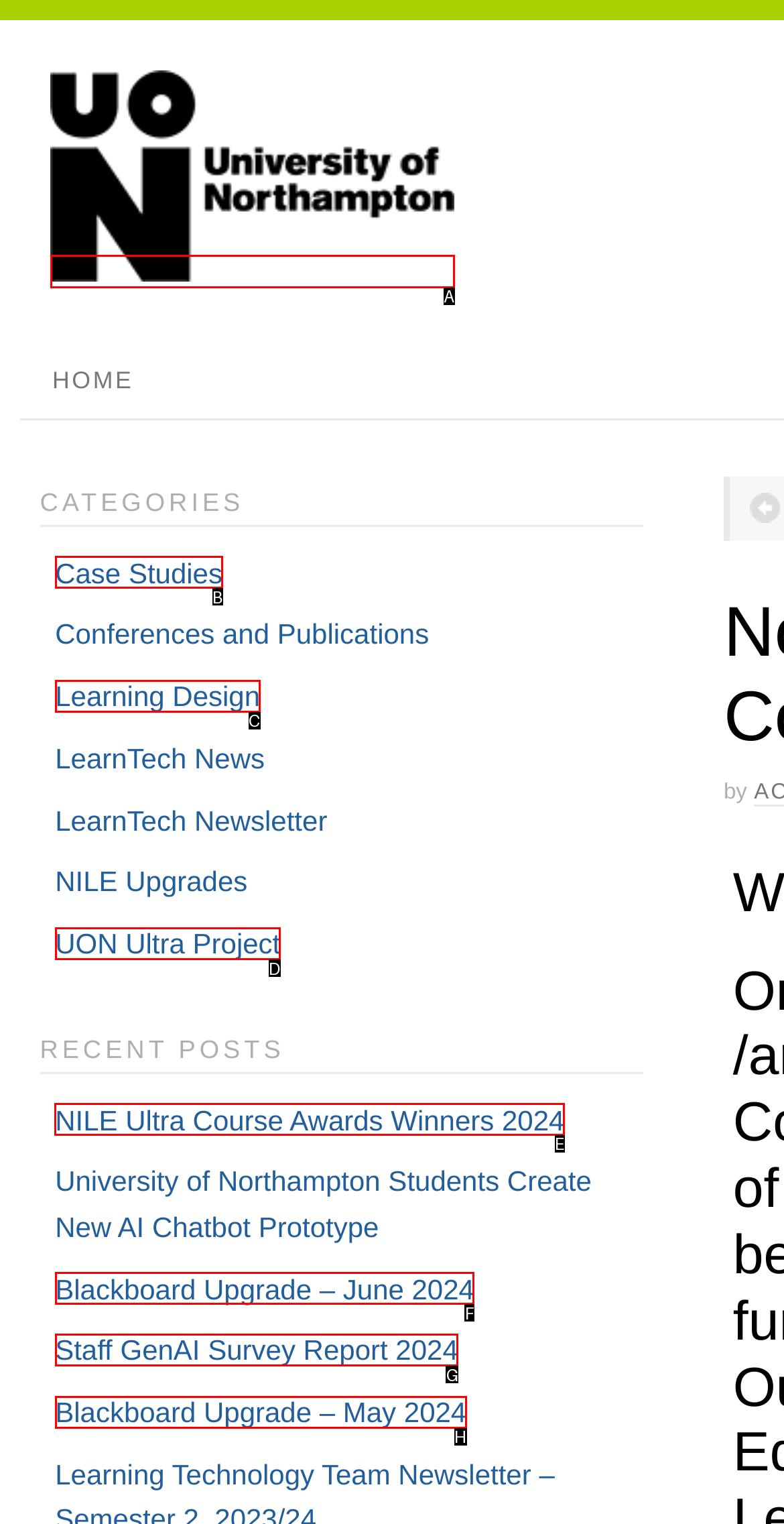Point out the specific HTML element to click to complete this task: Click on Beasiswa Italia Reply with the letter of the chosen option.

None